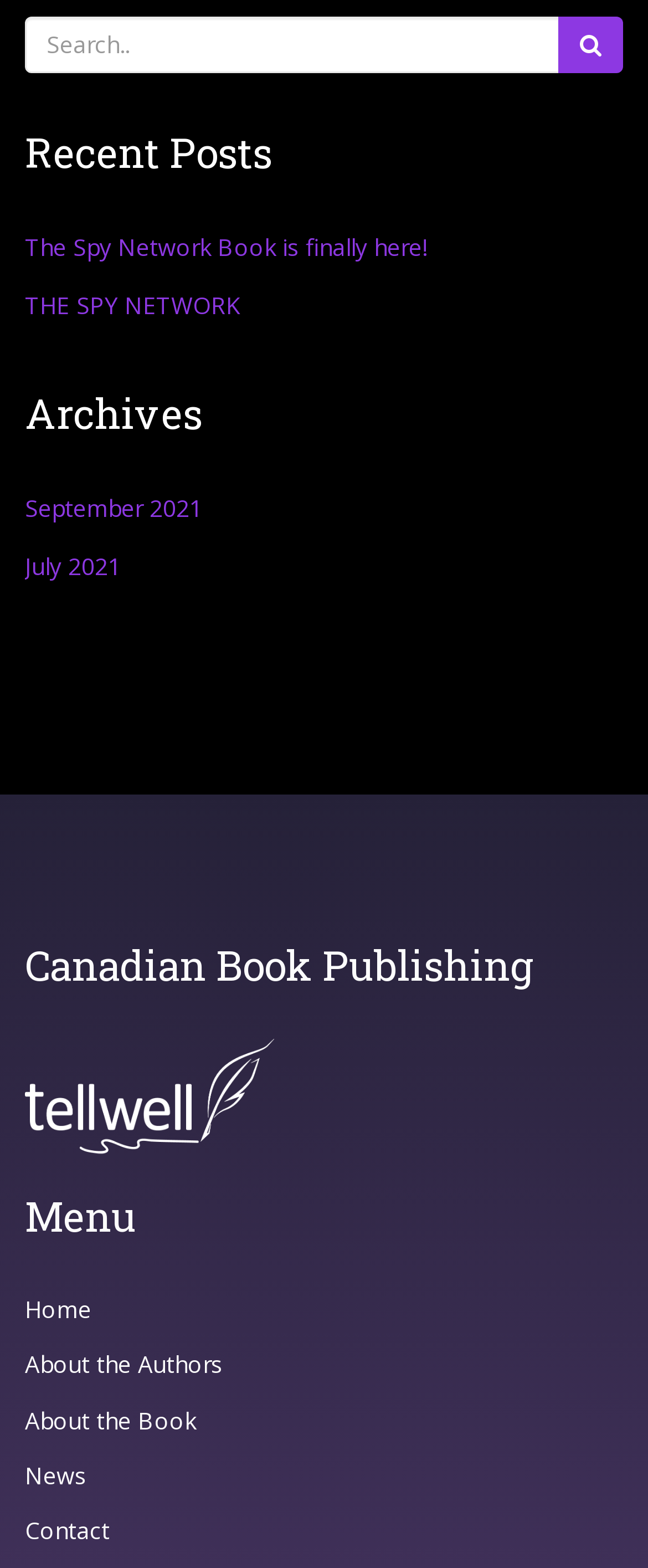Using the details in the image, give a detailed response to the question below:
What is the purpose of the search box?

The search box is located at the top of the webpage, and it has a placeholder text 'Search..', indicating that it is used to search for content within the website.